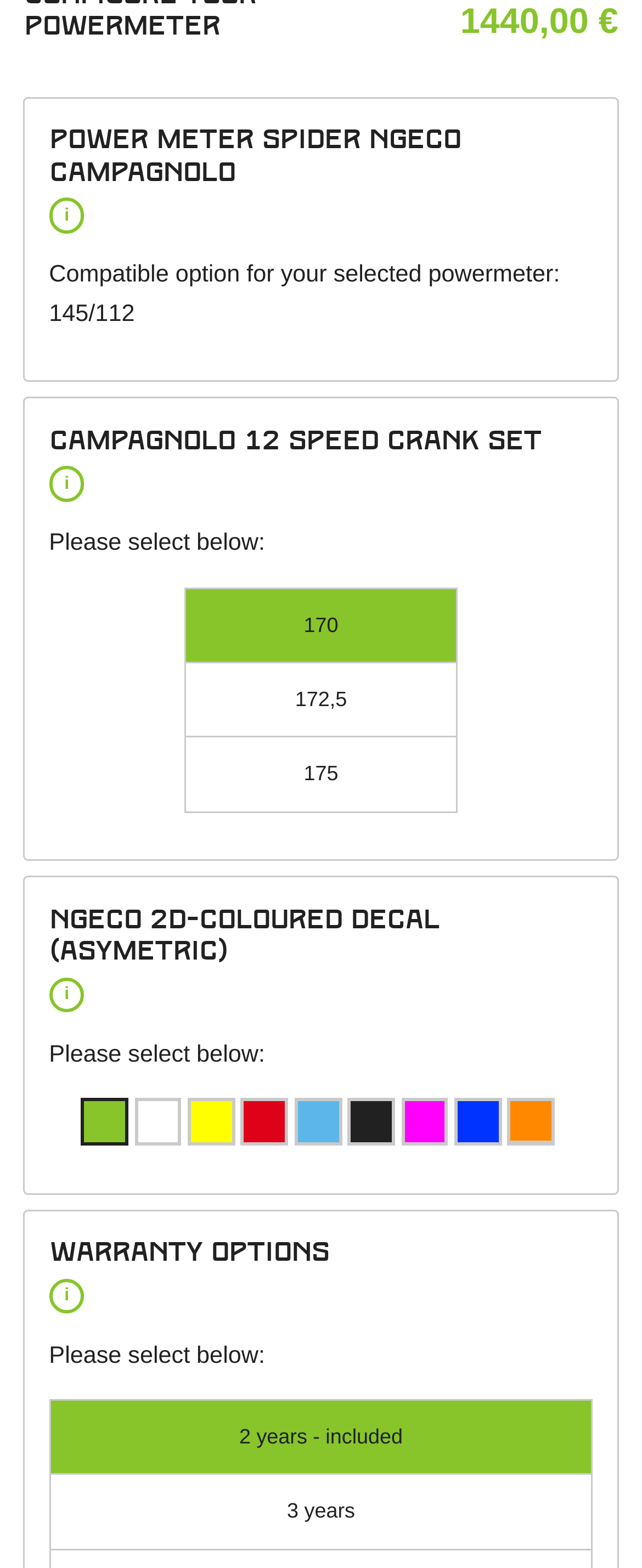How many decal options are available?
Using the visual information, answer the question in a single word or phrase.

1